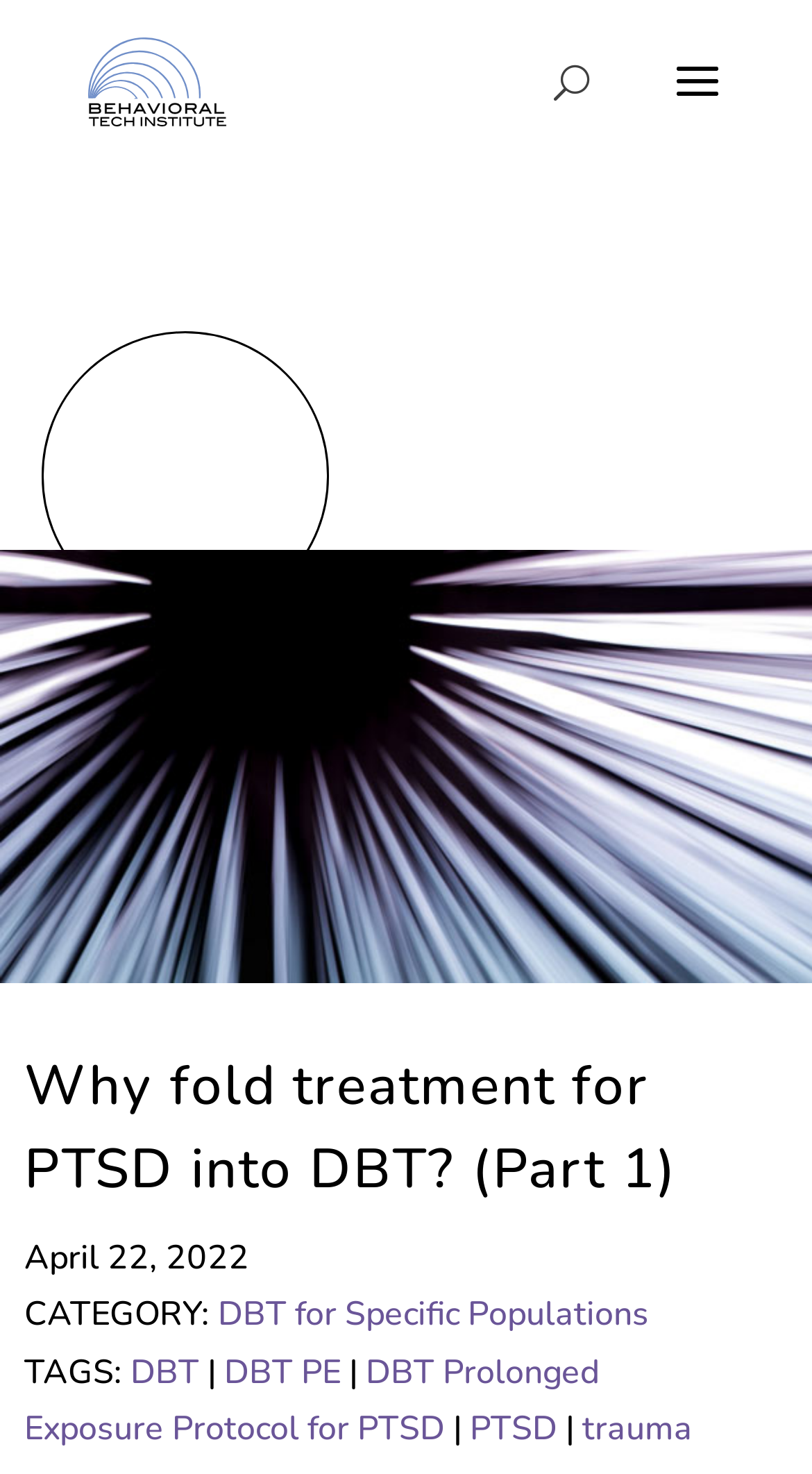Locate the bounding box coordinates of the element's region that should be clicked to carry out the following instruction: "search for something". The coordinates need to be four float numbers between 0 and 1, i.e., [left, top, right, bottom].

[0.5, 0.0, 0.9, 0.001]